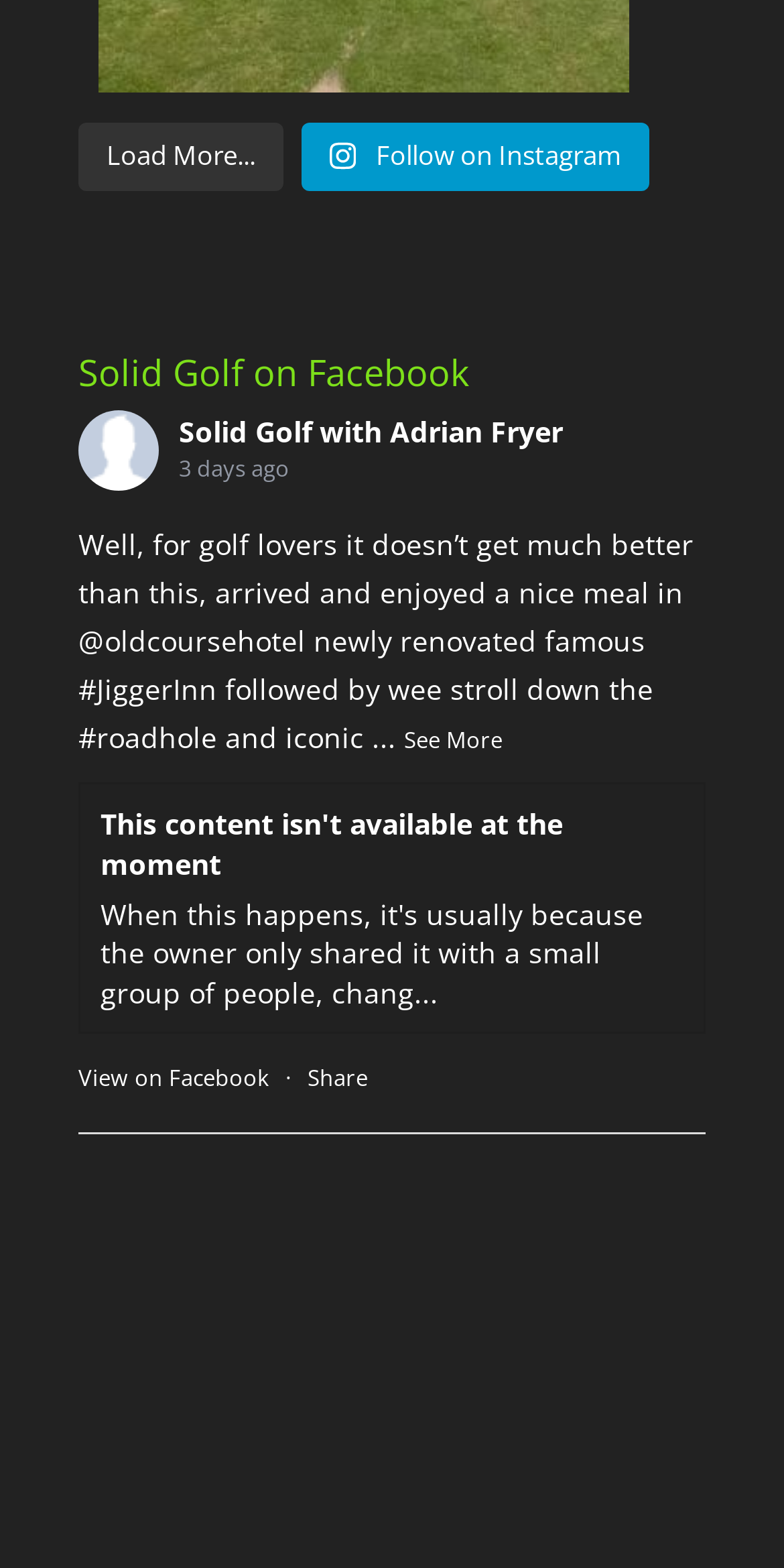Show the bounding box coordinates for the HTML element as described: "Solid Golf with Adrian Fryer".

[0.228, 0.263, 0.718, 0.288]